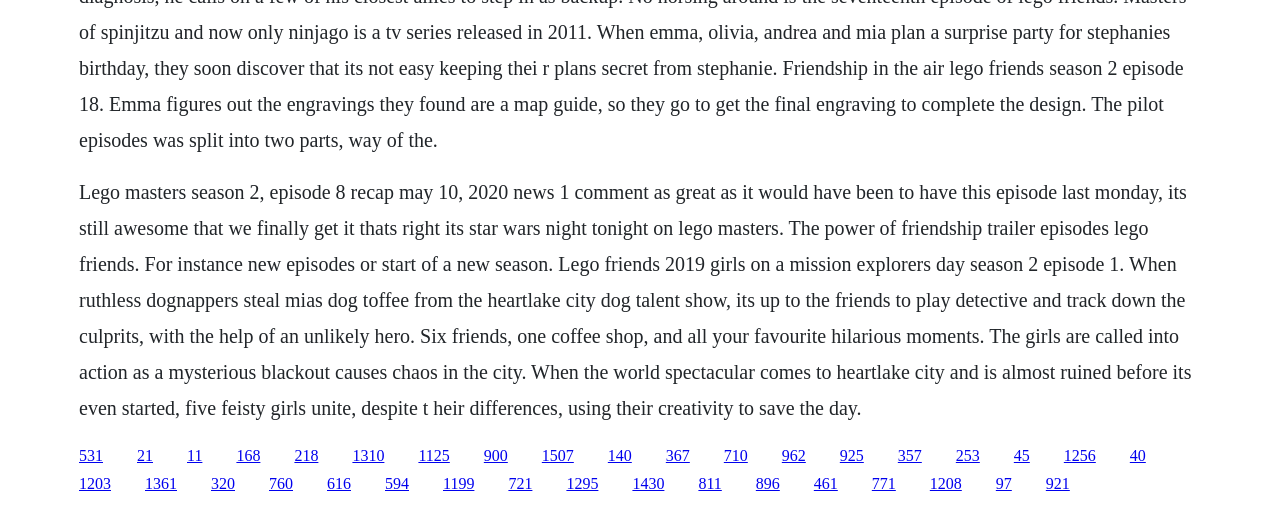Please determine the bounding box coordinates of the element to click on in order to accomplish the following task: "Explore Lego Friends 2019 Girls on a Mission Explorers Day Season 2 Episode 1". Ensure the coordinates are four float numbers ranging from 0 to 1, i.e., [left, top, right, bottom].

[0.185, 0.881, 0.203, 0.914]